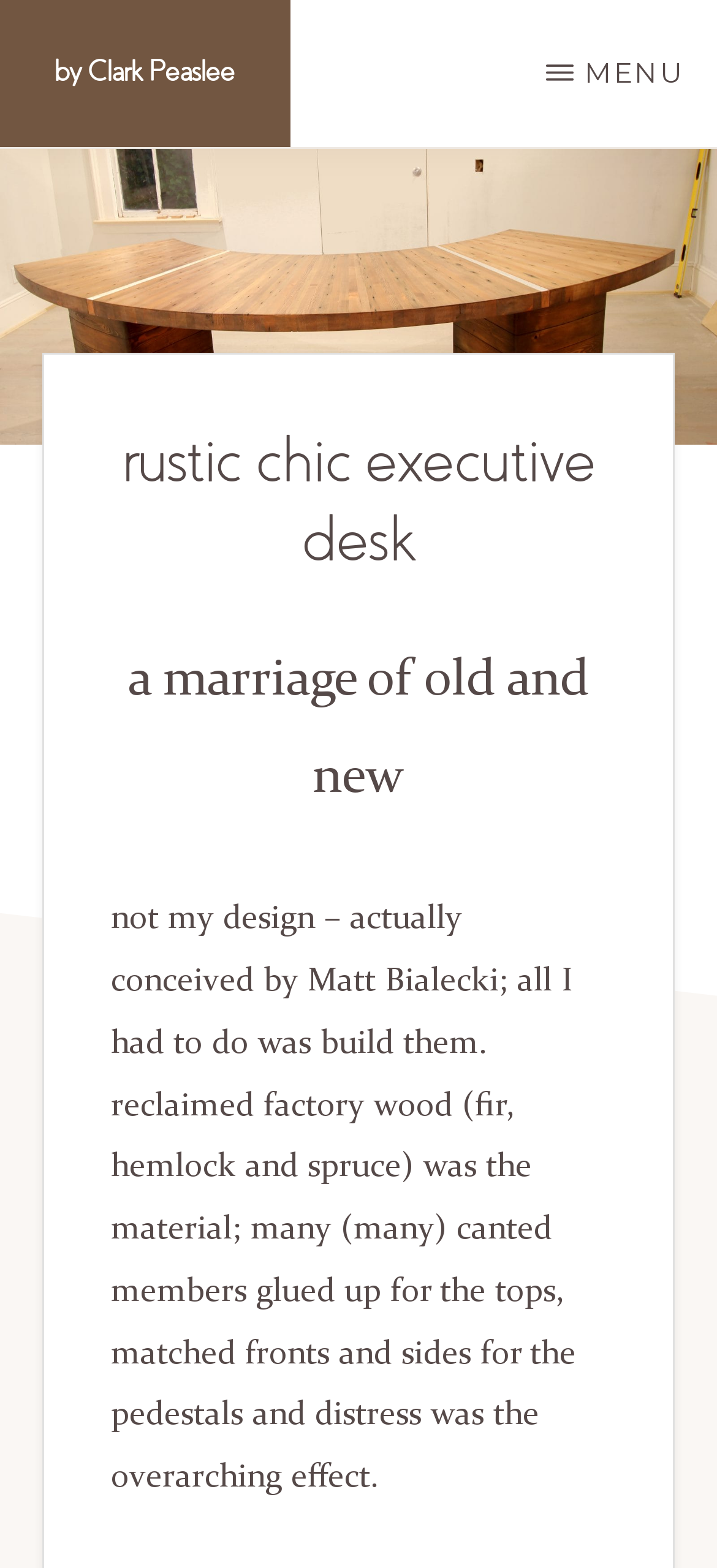What is the author's role in creating the desk?
Examine the image and provide an in-depth answer to the question.

I found the answer by reading the text description on the webpage, which mentions 'all I had to do was build them'.